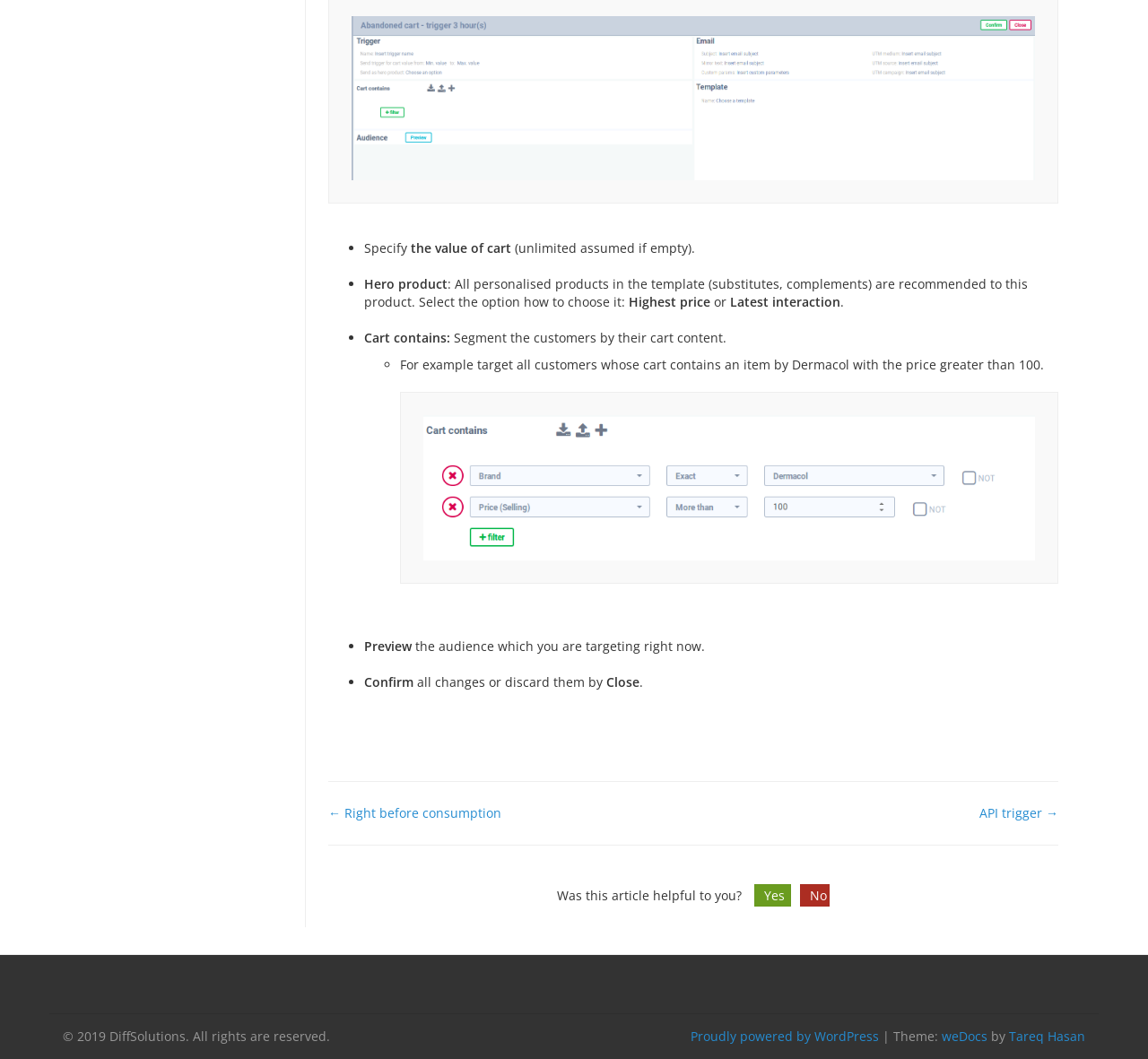How can customers be segmented?
Refer to the image and answer the question using a single word or phrase.

By cart content